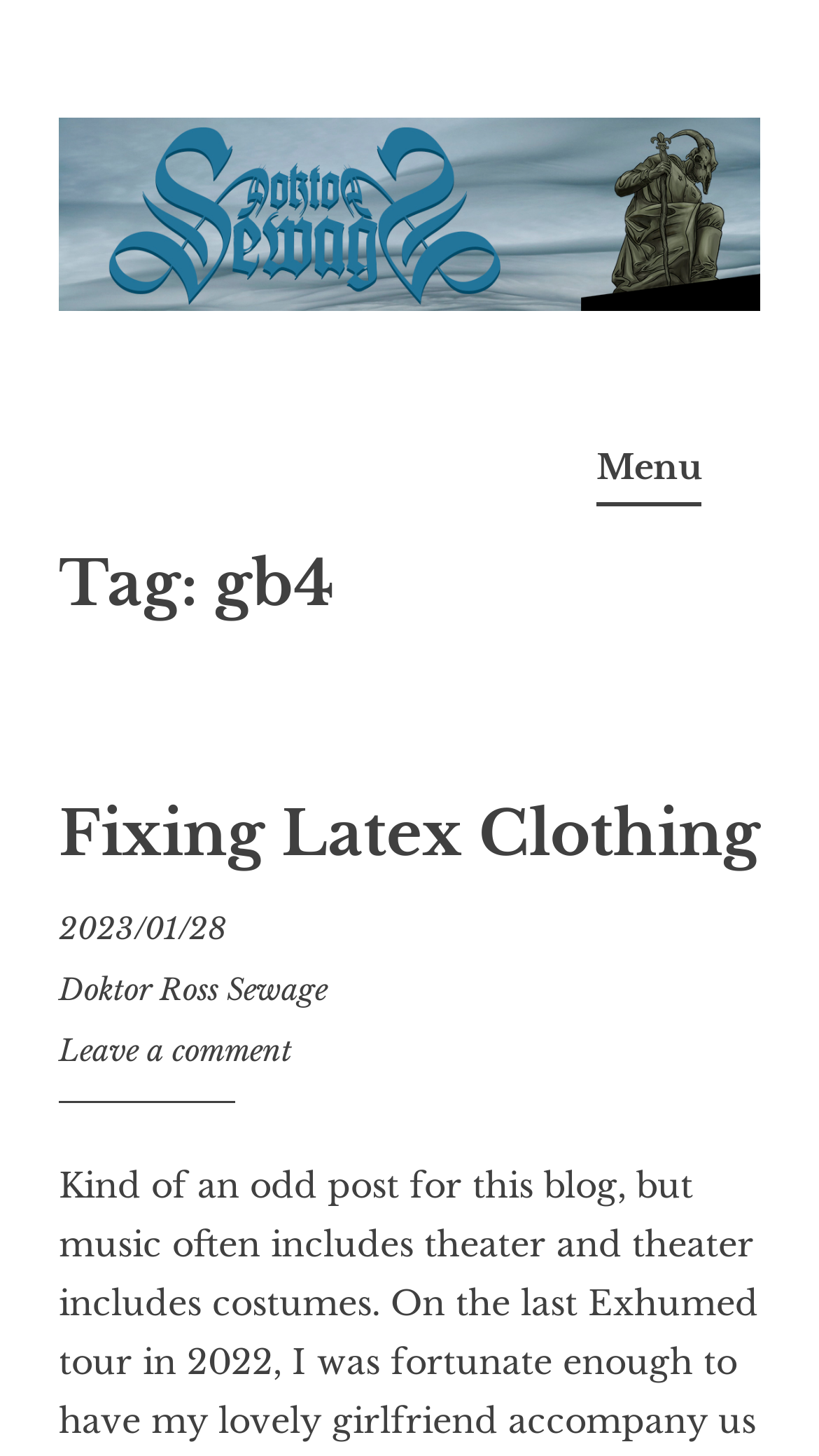What is the title of the article?
Based on the visual content, answer with a single word or a brief phrase.

Fixing Latex Clothing